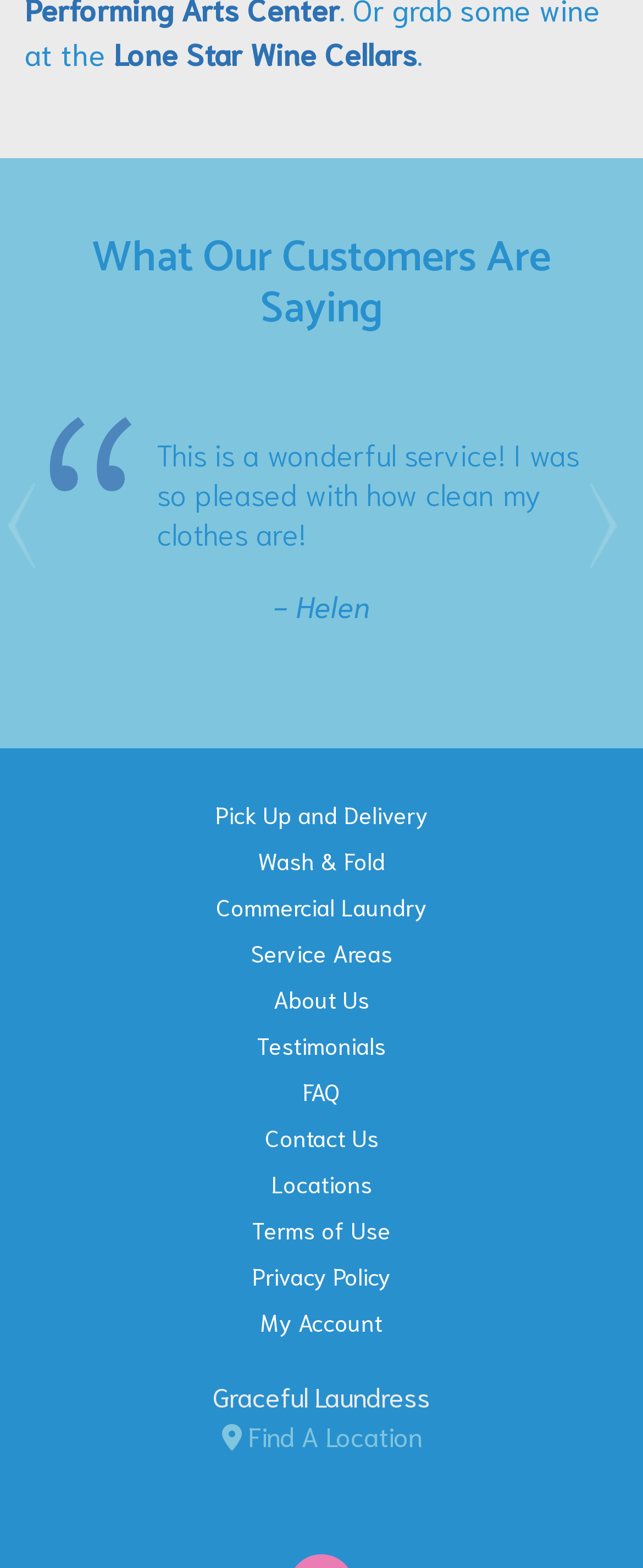Locate the bounding box coordinates of the clickable region necessary to complete the following instruction: "Find a location". Provide the coordinates in the format of four float numbers between 0 and 1, i.e., [left, top, right, bottom].

[0.345, 0.904, 0.655, 0.926]